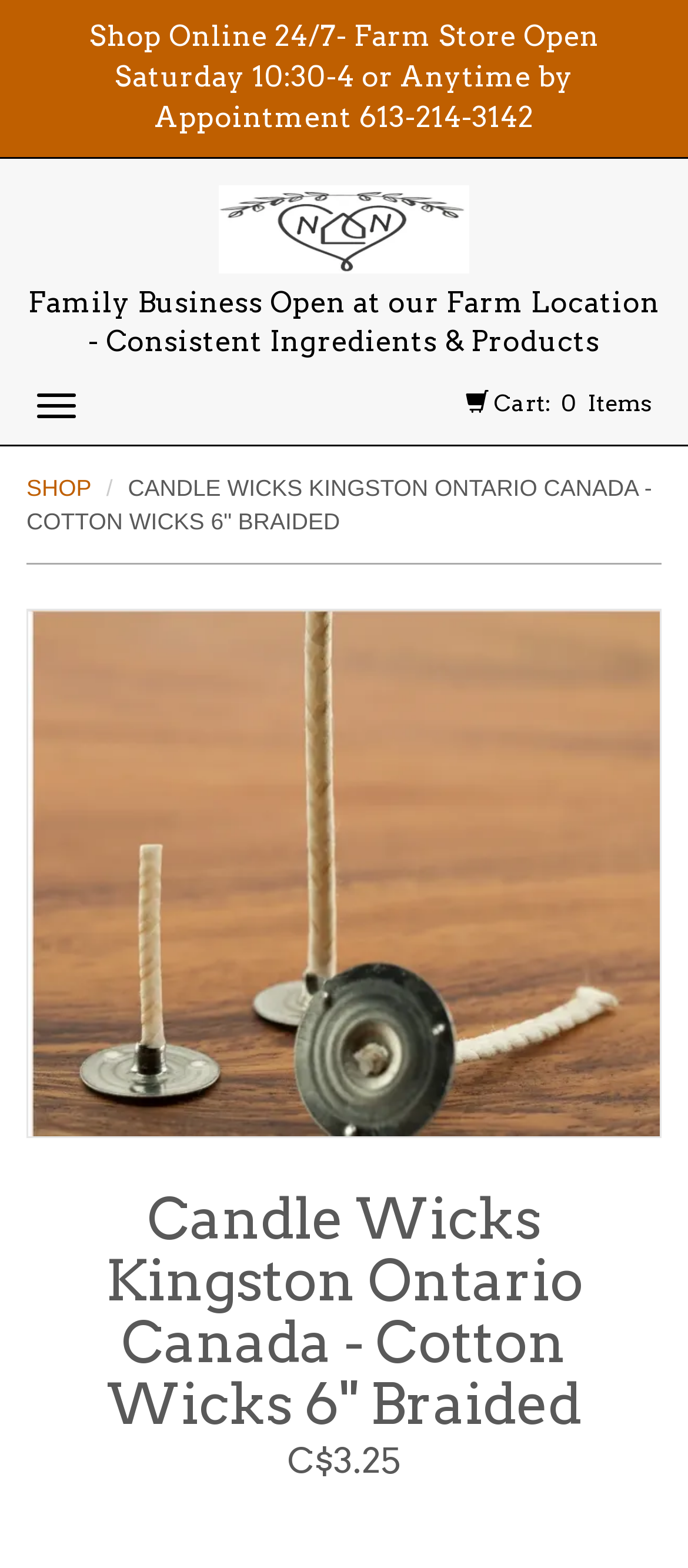Give a short answer to this question using one word or a phrase:
What is the price of the candle wicks?

C$3.25